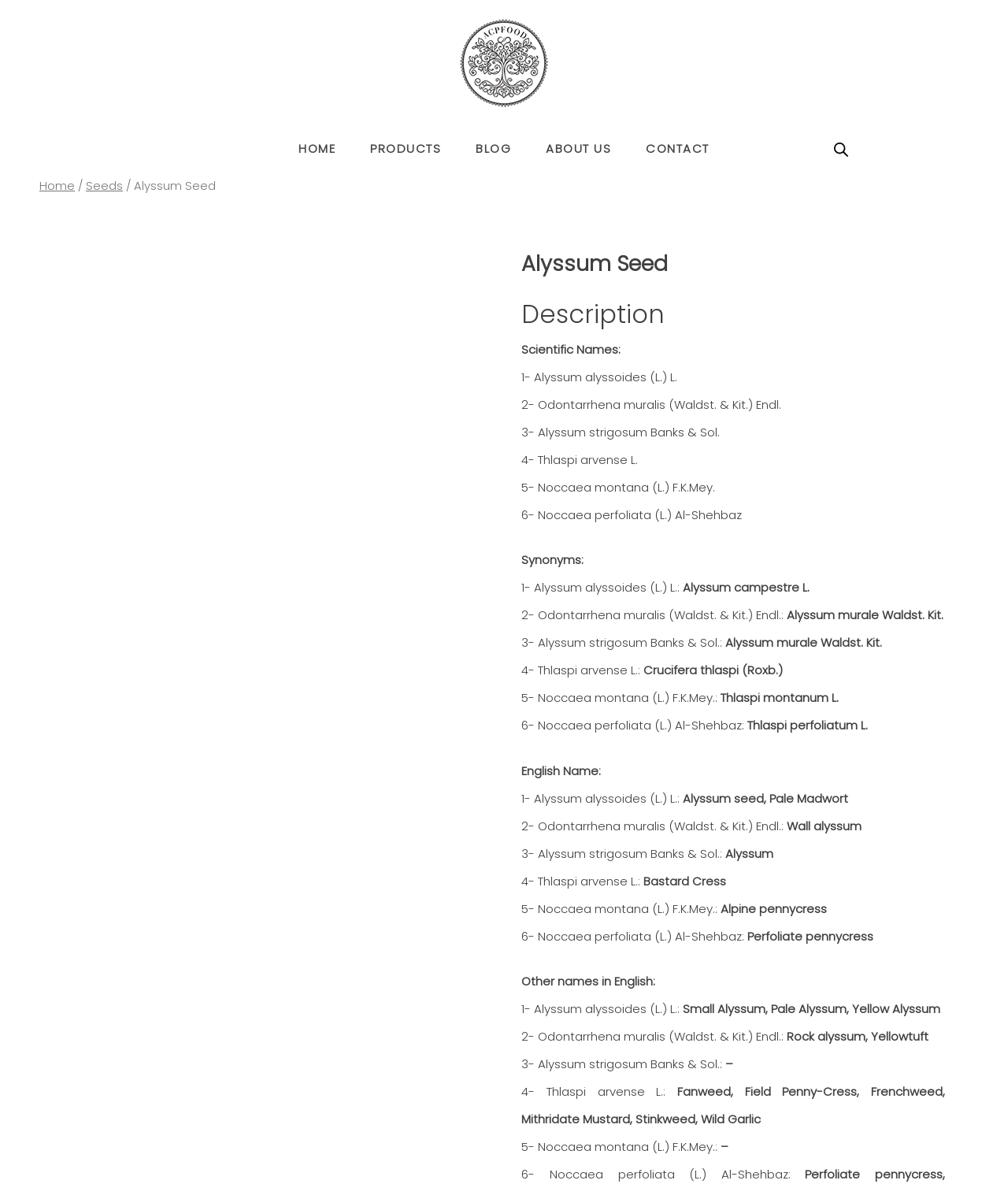Can you specify the bounding box coordinates of the area that needs to be clicked to fulfill the following instruction: "Click ABOUT US"?

[0.526, 0.105, 0.622, 0.137]